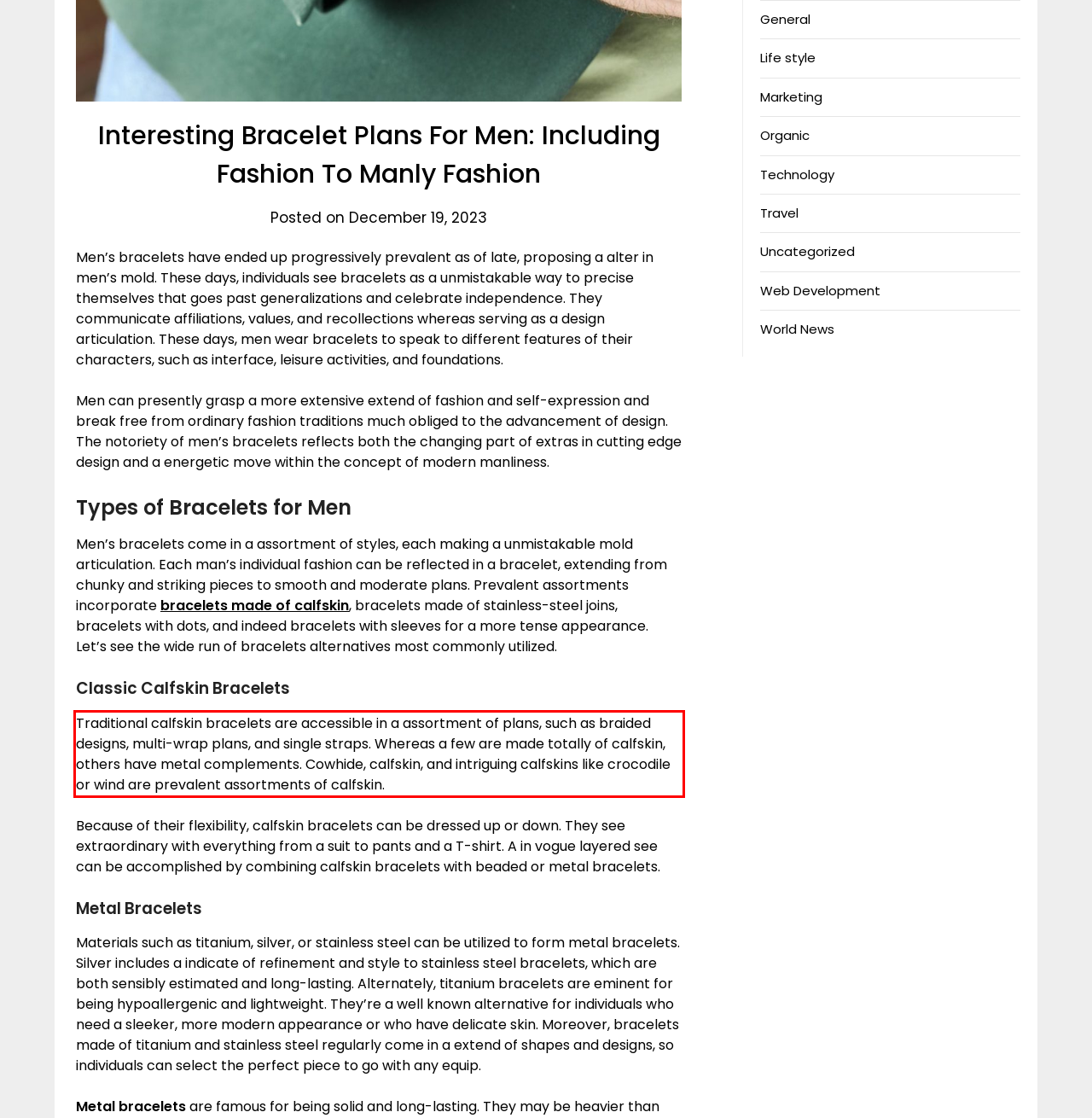You are provided with a screenshot of a webpage featuring a red rectangle bounding box. Extract the text content within this red bounding box using OCR.

Traditional calfskin bracelets are accessible in a assortment of plans, such as braided designs, multi-wrap plans, and single straps. Whereas a few are made totally of calfskin, others have metal complements. Cowhide, calfskin, and intriguing calfskins like crocodile or wind are prevalent assortments of calfskin.